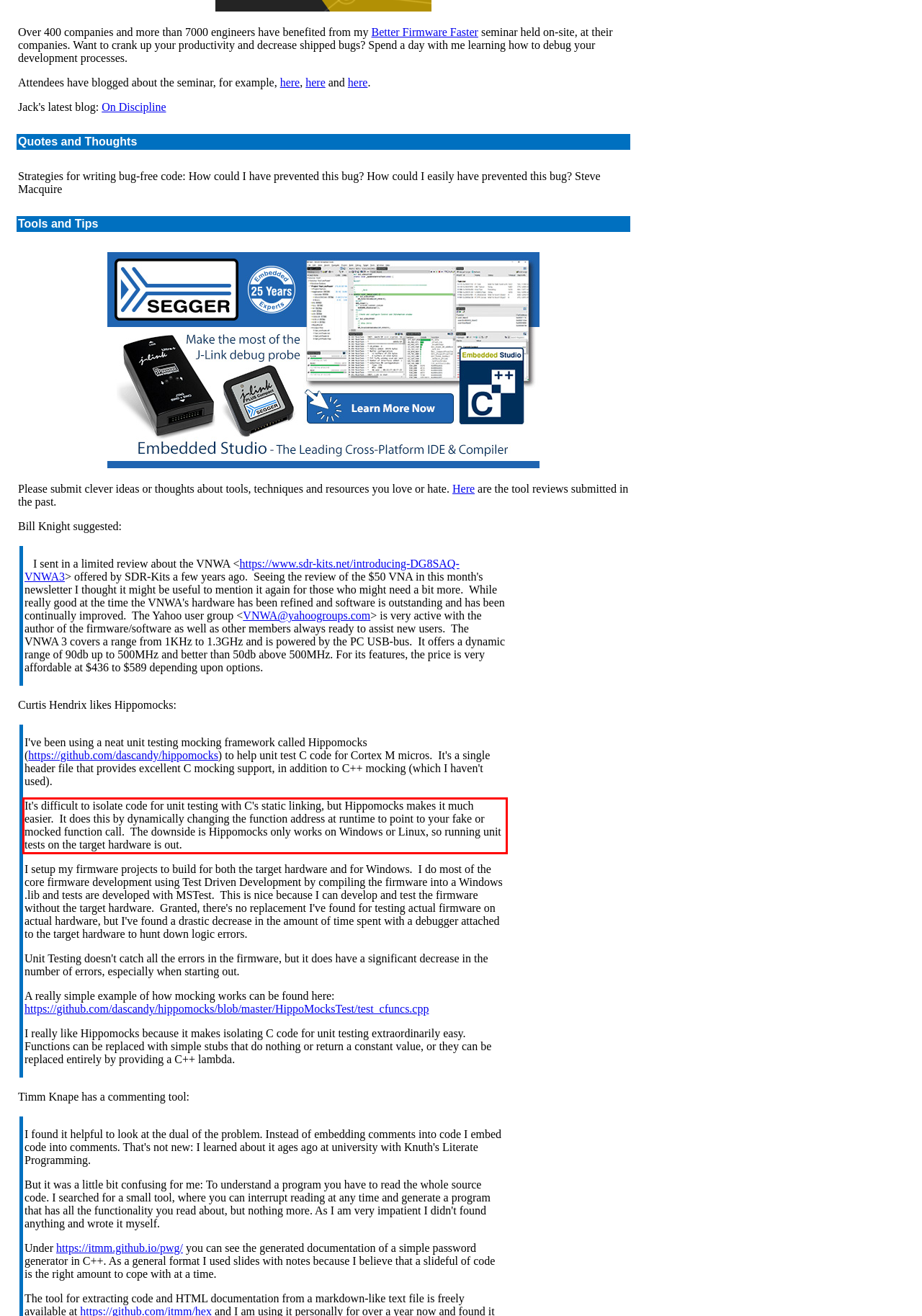Examine the webpage screenshot and use OCR to recognize and output the text within the red bounding box.

It's difficult to isolate code for unit testing with C's static linking, but Hippomocks makes it much easier. It does this by dynamically changing the function address at runtime to point to your fake or mocked function call. The downside is Hippomocks only works on Windows or Linux, so running unit tests on the target hardware is out.